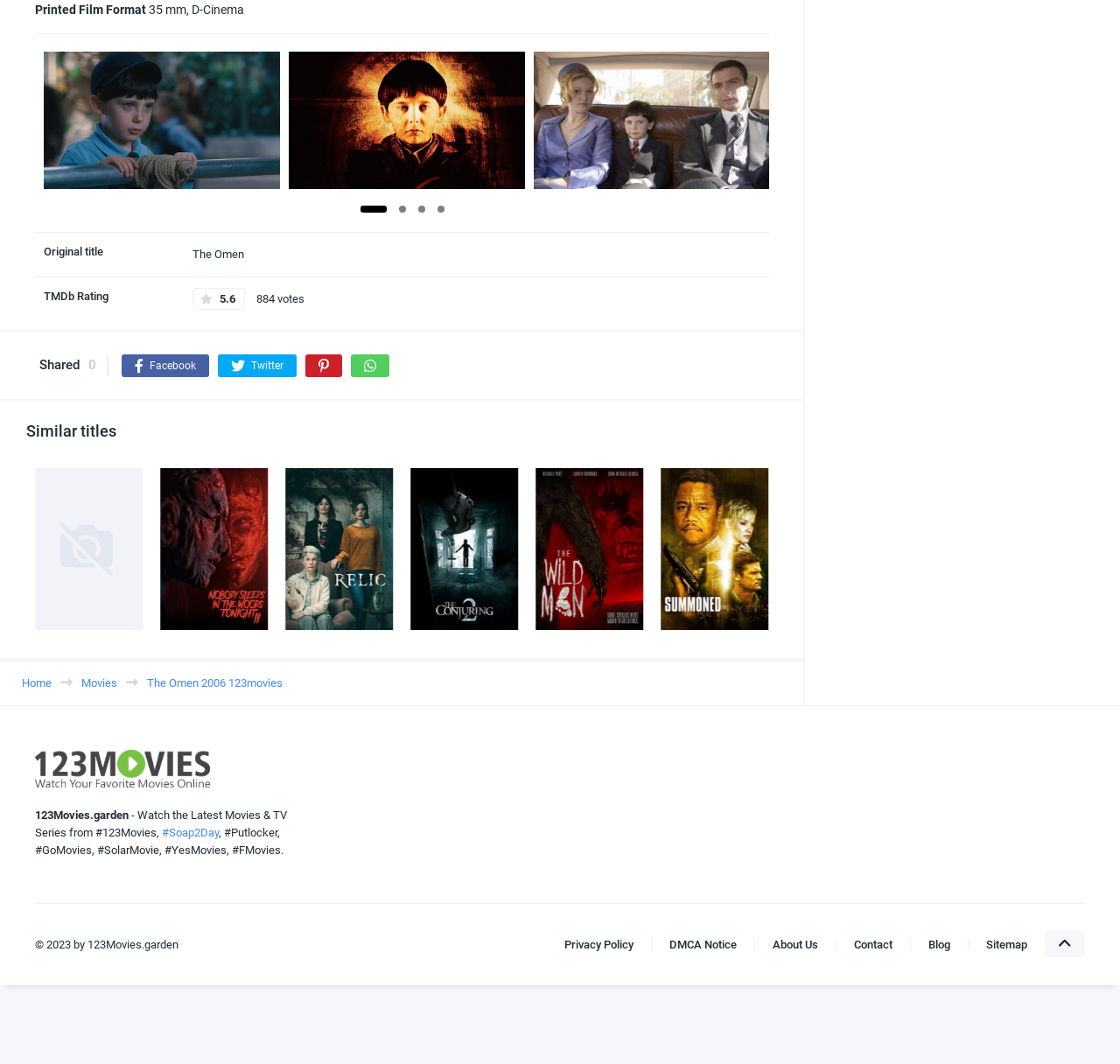Please identify the bounding box coordinates for the region that you need to click to follow this instruction: "Go to the Home page".

[0.02, 0.634, 0.046, 0.65]